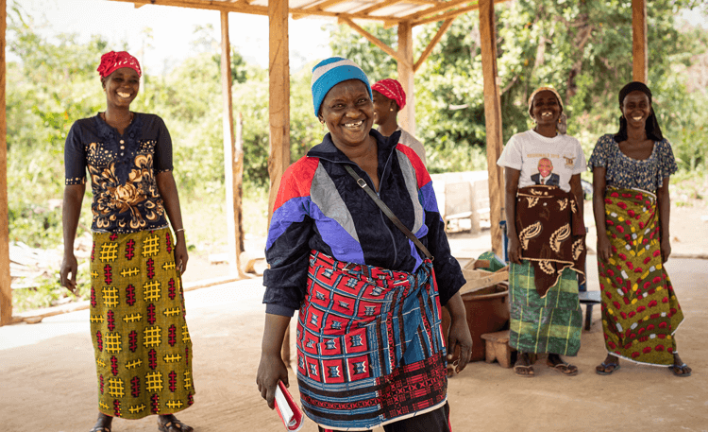Please provide a brief answer to the question using only one word or phrase: 
What is the significance of the lush greenery in the background?

Symbolizes connection to land and agriculture